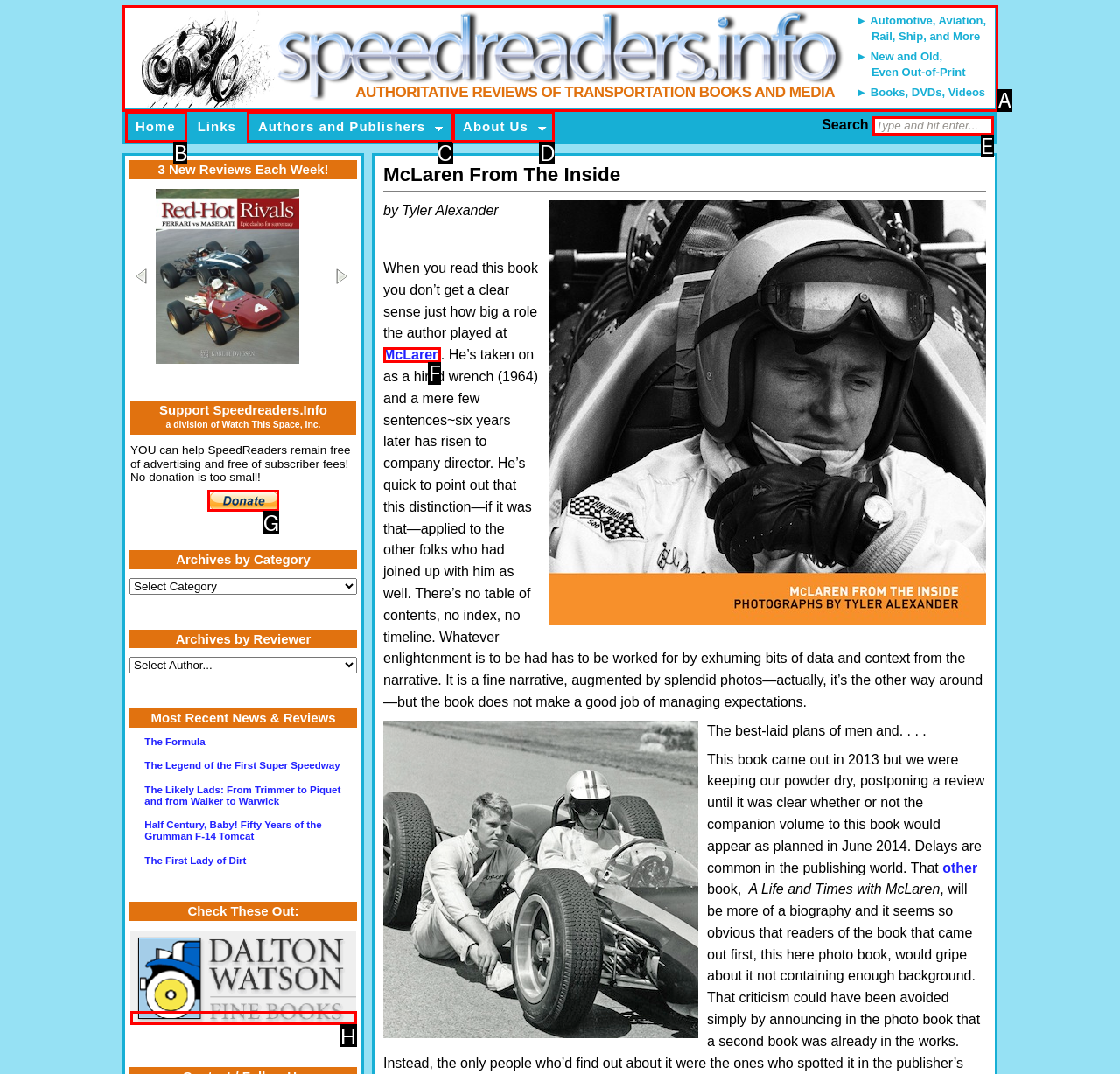Find the HTML element that matches the description: alt="Dalton Watson.gif" title="Dalton Watson.gif"
Respond with the corresponding letter from the choices provided.

H